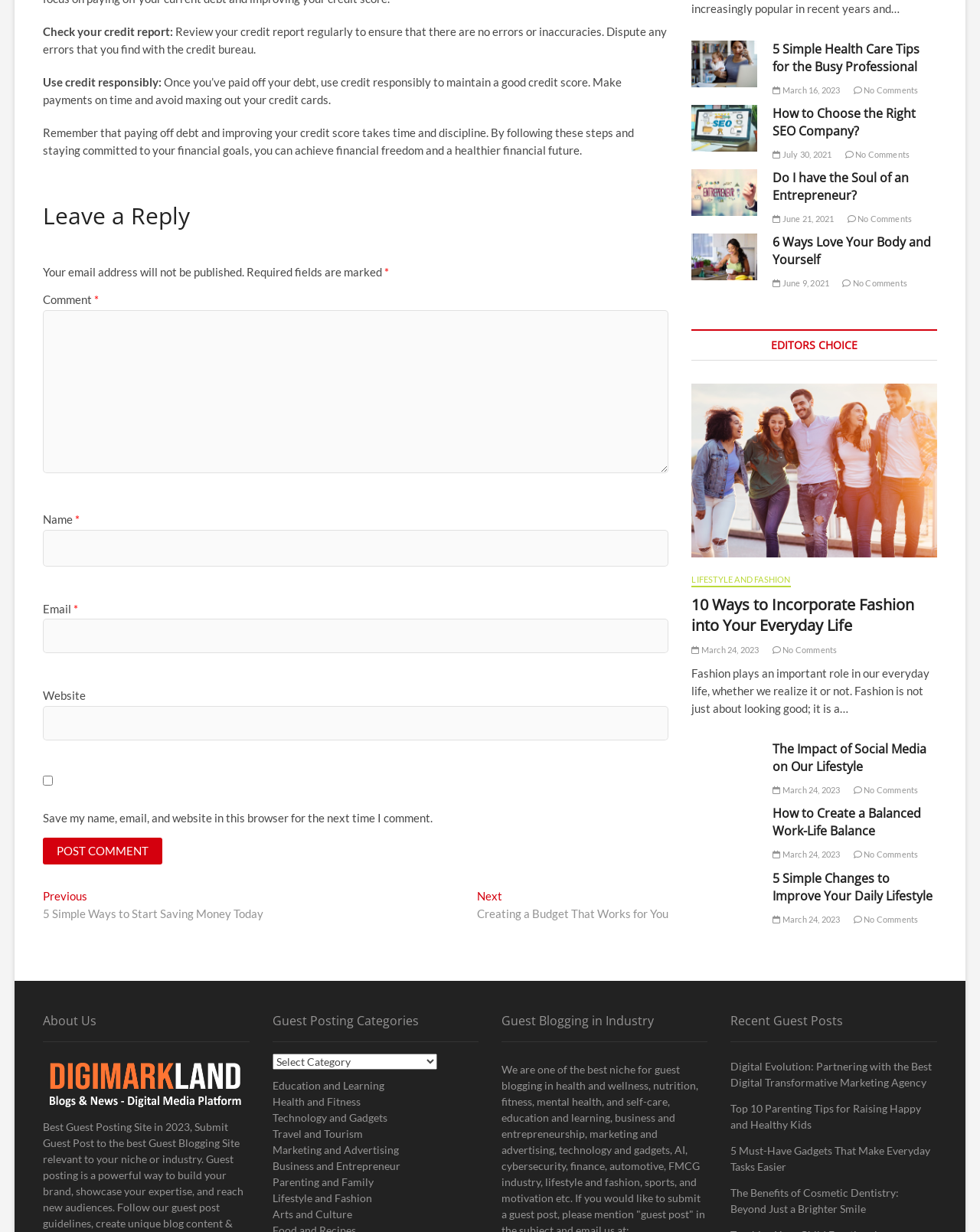Using the format (top-left x, top-left y, bottom-right x, bottom-right y), and given the element description, identify the bounding box coordinates within the screenshot: Search Again

None